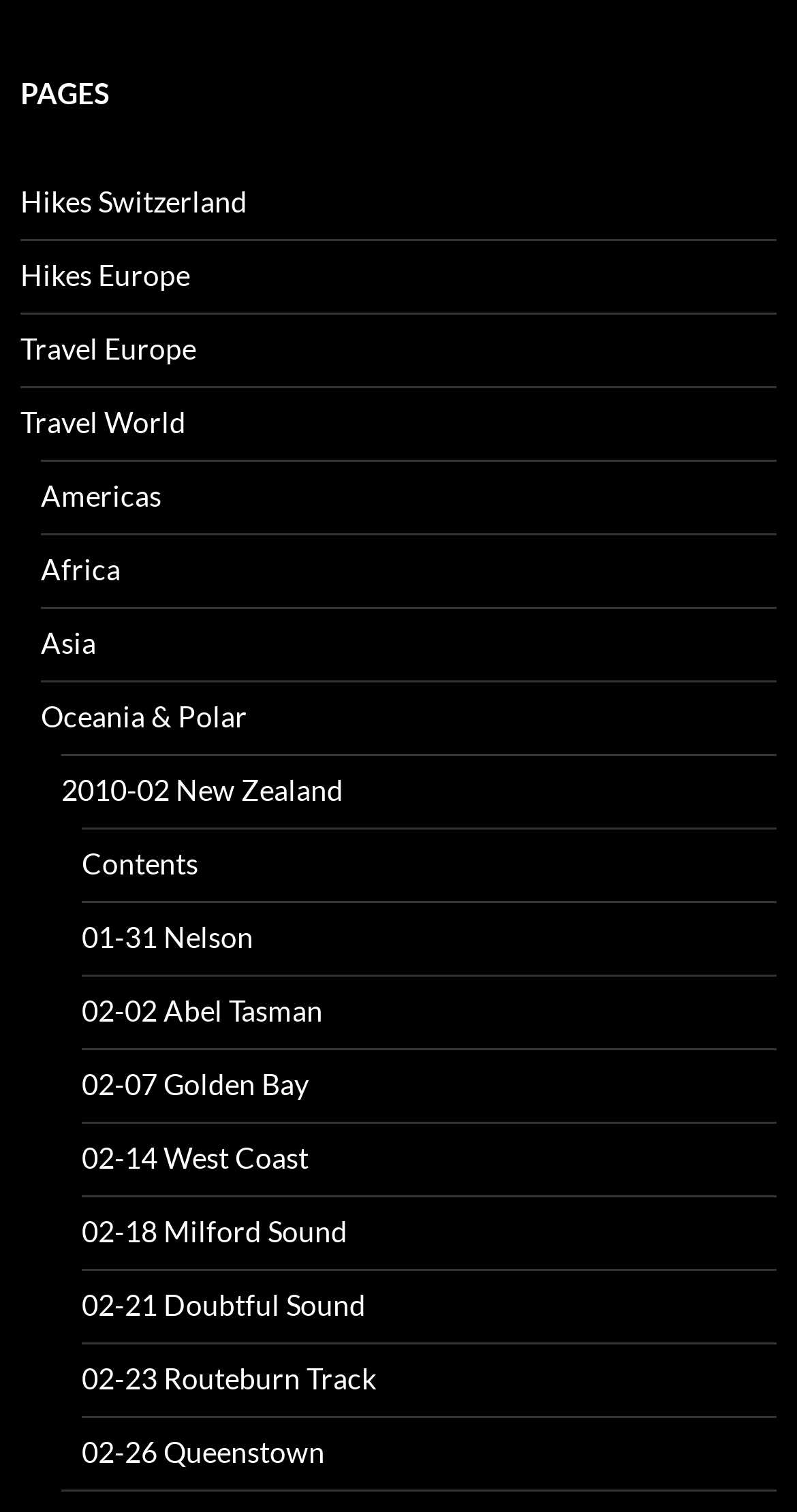What is the first location mentioned in New Zealand?
Answer the question with detailed information derived from the image.

The first location mentioned in New Zealand can be found by looking at the link '01-31 Nelson'. This link is part of a series of links that appear to be organized by date, and the text of the link indicates that it is related to a location in New Zealand.